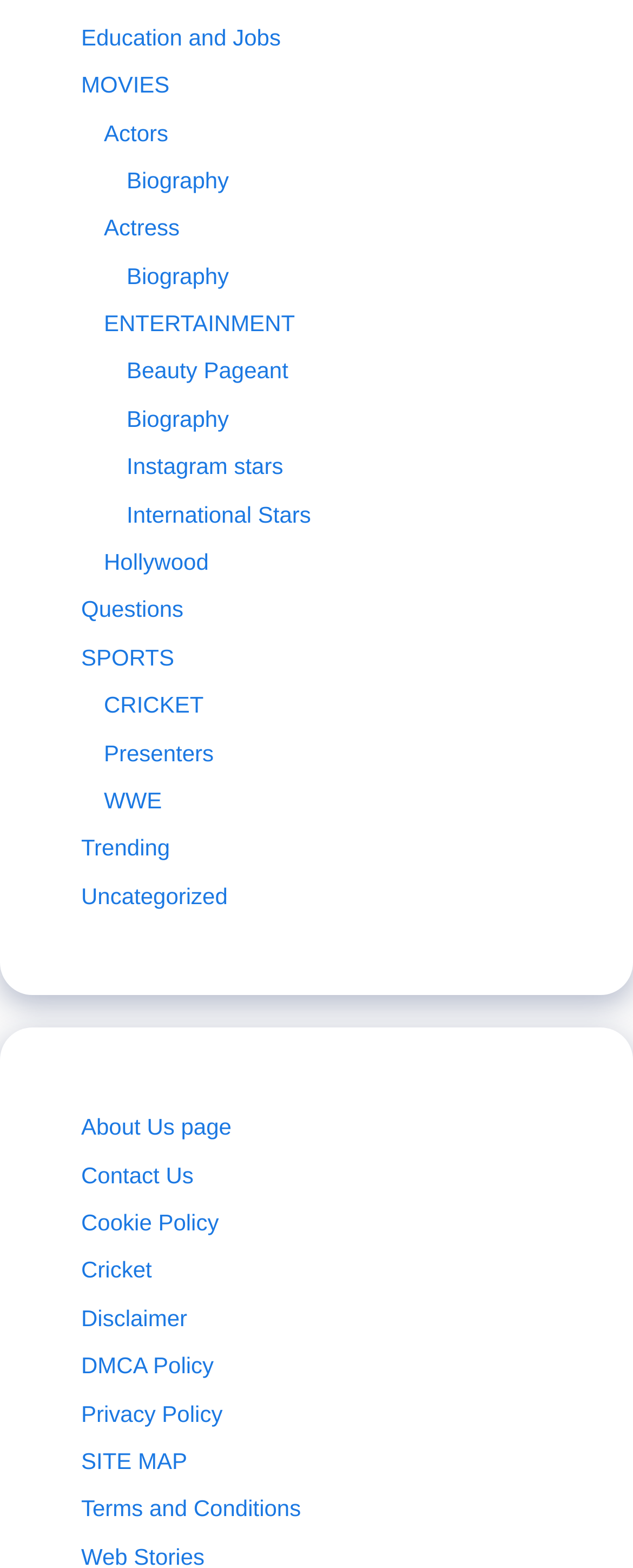Given the element description: "DMCA Policy", predict the bounding box coordinates of this UI element. The coordinates must be four float numbers between 0 and 1, given as [left, top, right, bottom].

[0.128, 0.862, 0.338, 0.879]